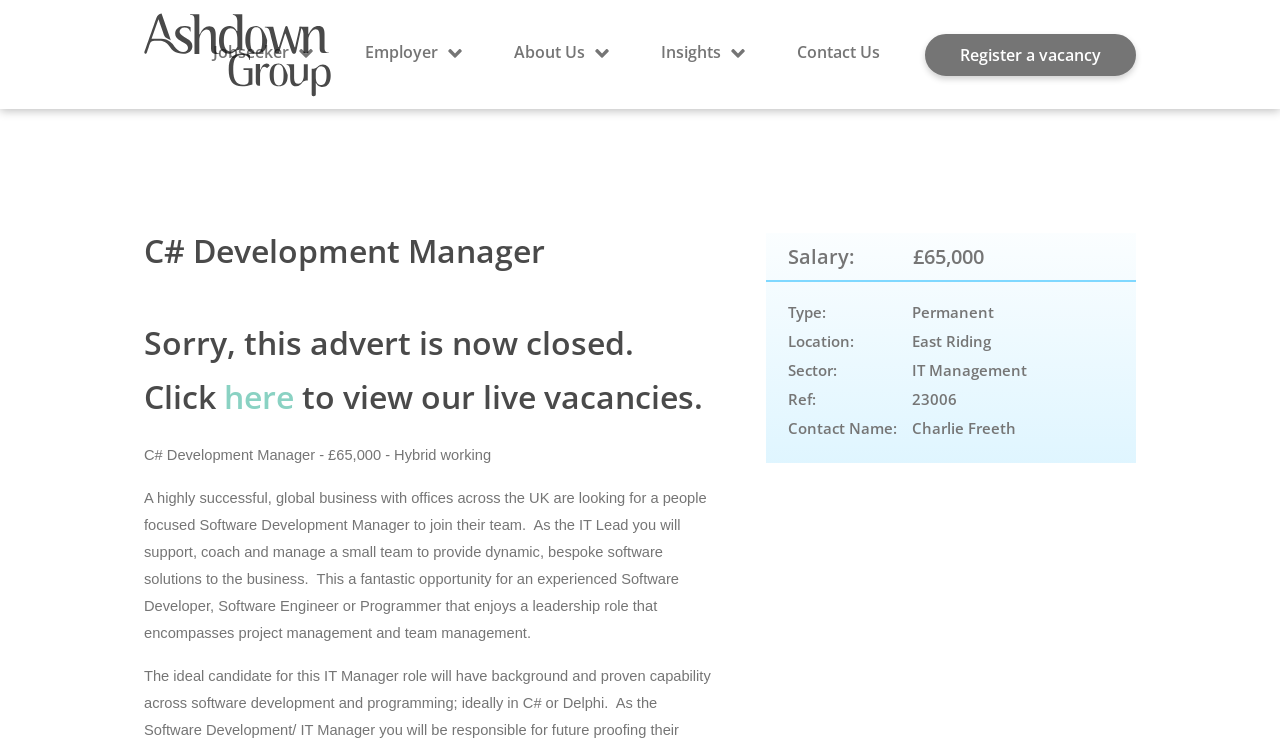Locate and generate the text content of the webpage's heading.

C# Development Manager